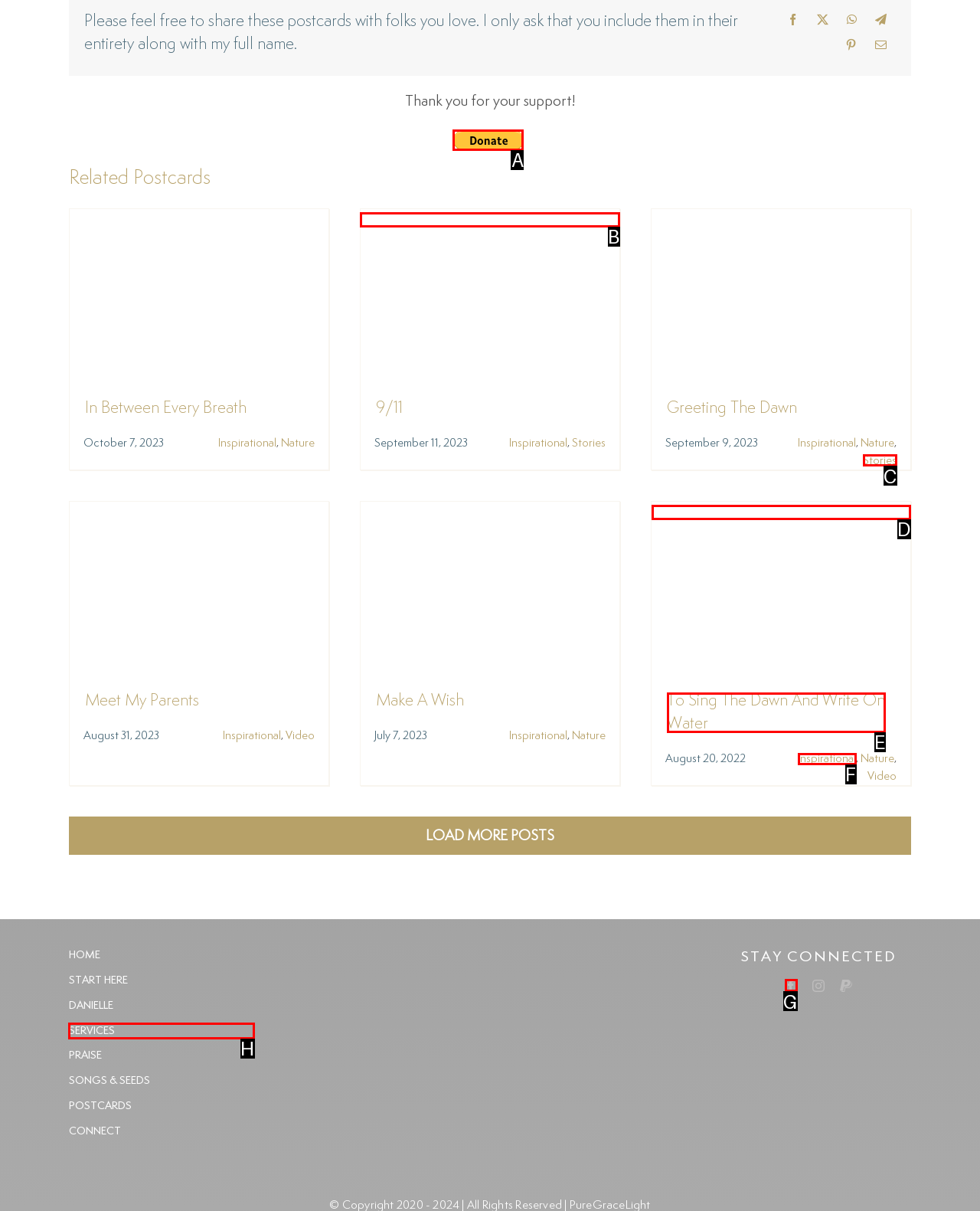Choose the correct UI element to click for this task: Click on the 'Subscribe' button Answer using the letter from the given choices.

None